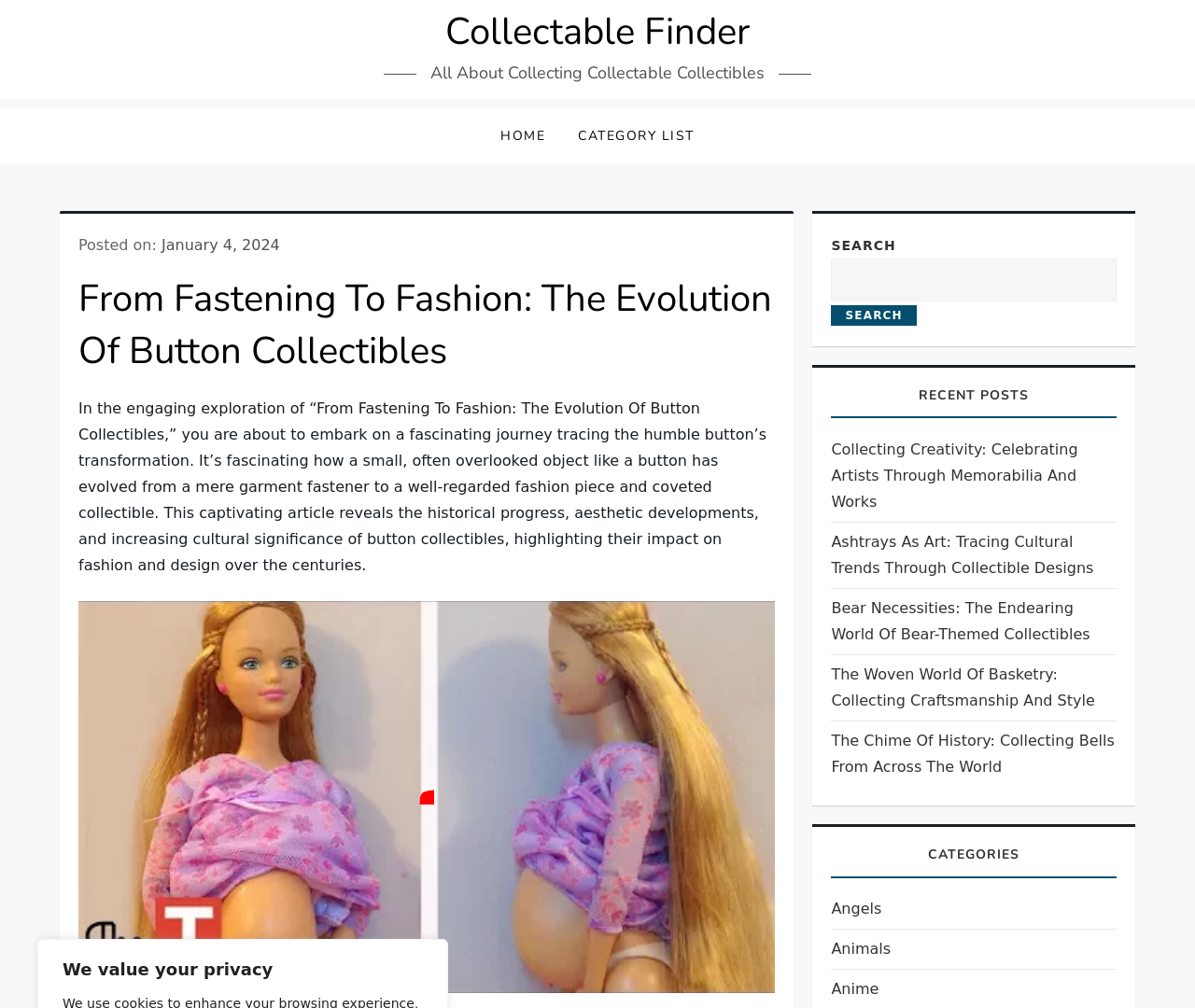Please provide the bounding box coordinates for the element that needs to be clicked to perform the following instruction: "Check Nursing Admission in Finland". The coordinates should be given as four float numbers between 0 and 1, i.e., [left, top, right, bottom].

None